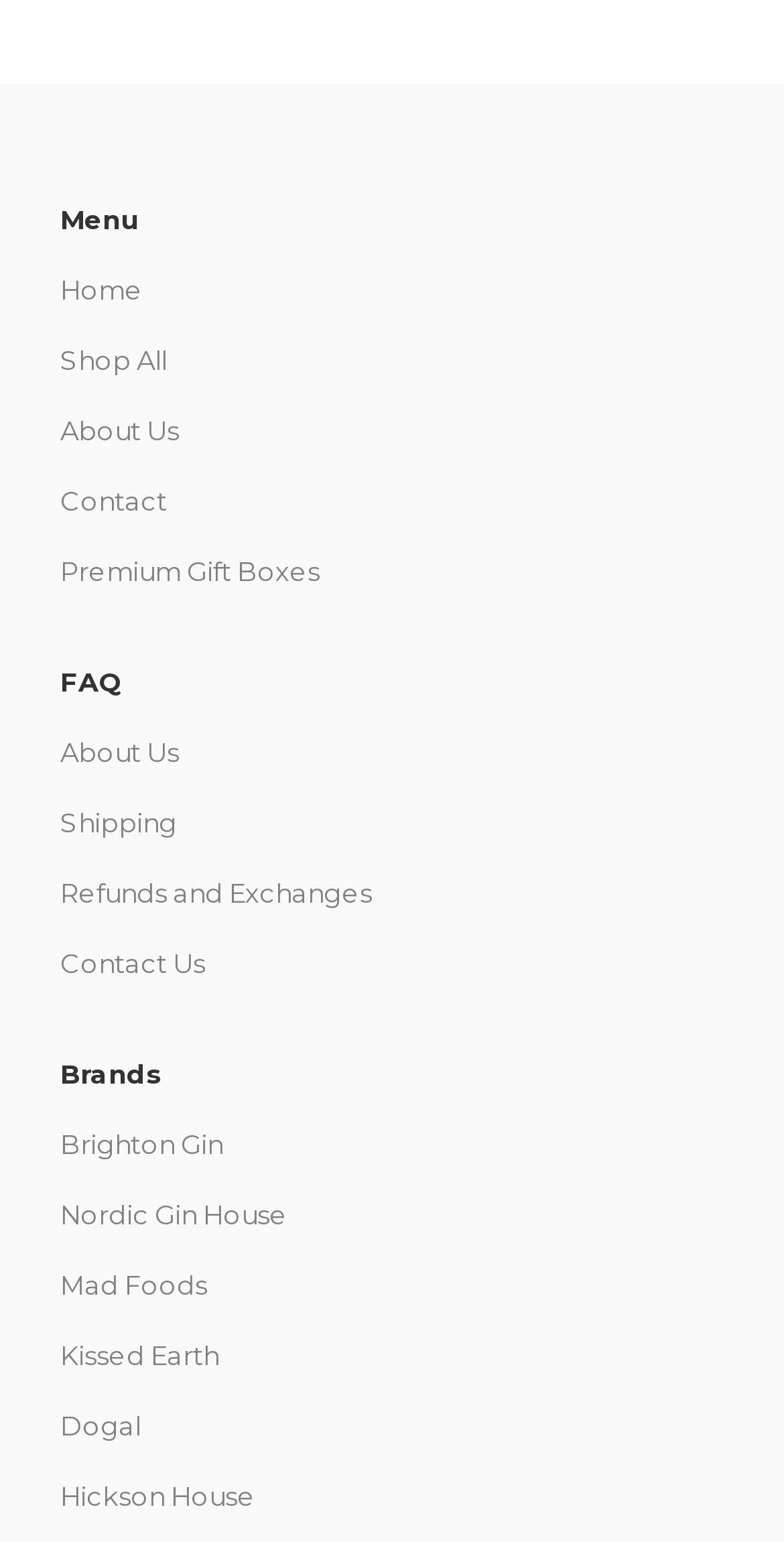Locate the bounding box coordinates of the clickable area to execute the instruction: "view premium gift boxes". Provide the coordinates as four float numbers between 0 and 1, represented as [left, top, right, bottom].

[0.077, 0.36, 0.408, 0.381]